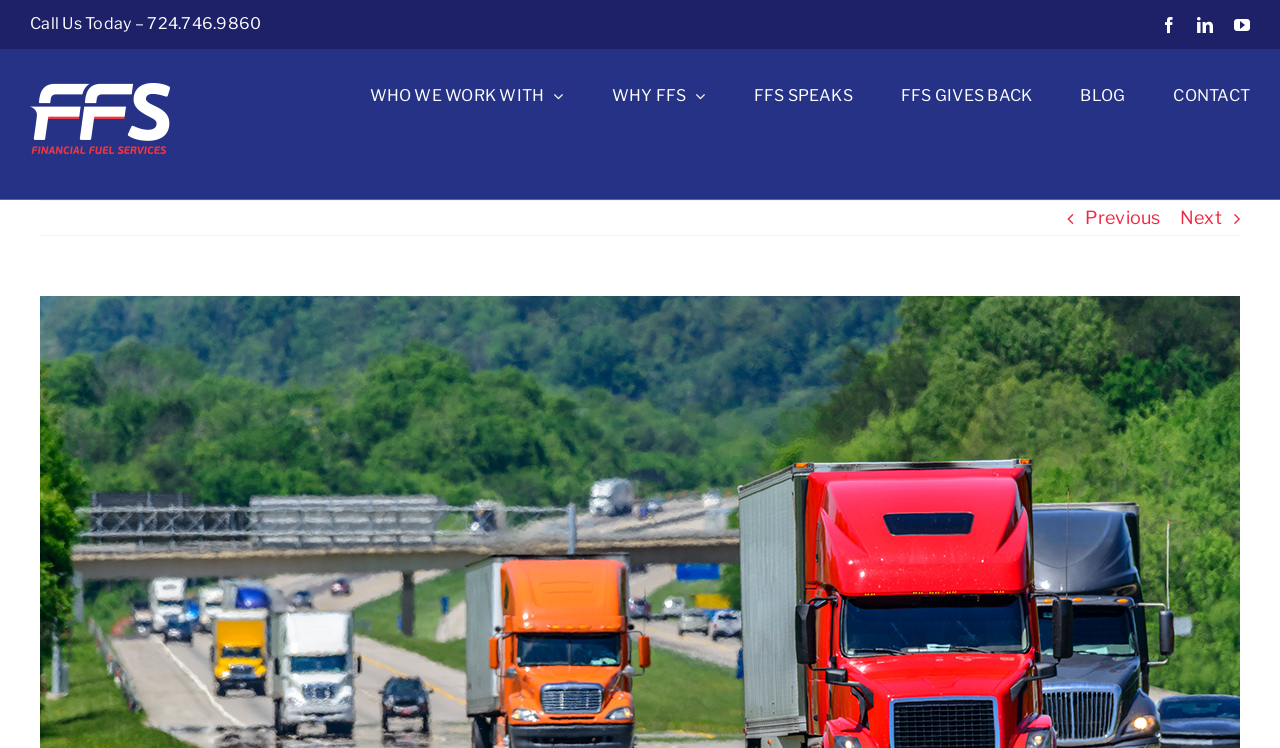How many main menu items are there?
Please analyze the image and answer the question with as much detail as possible.

I counted the main menu items, which are 'WHO WE WORK WITH', 'WHY FFS', 'FFS SPEAKS', 'FFS GIVES BACK', 'BLOG', and 'CONTACT', and found that there are six in total.